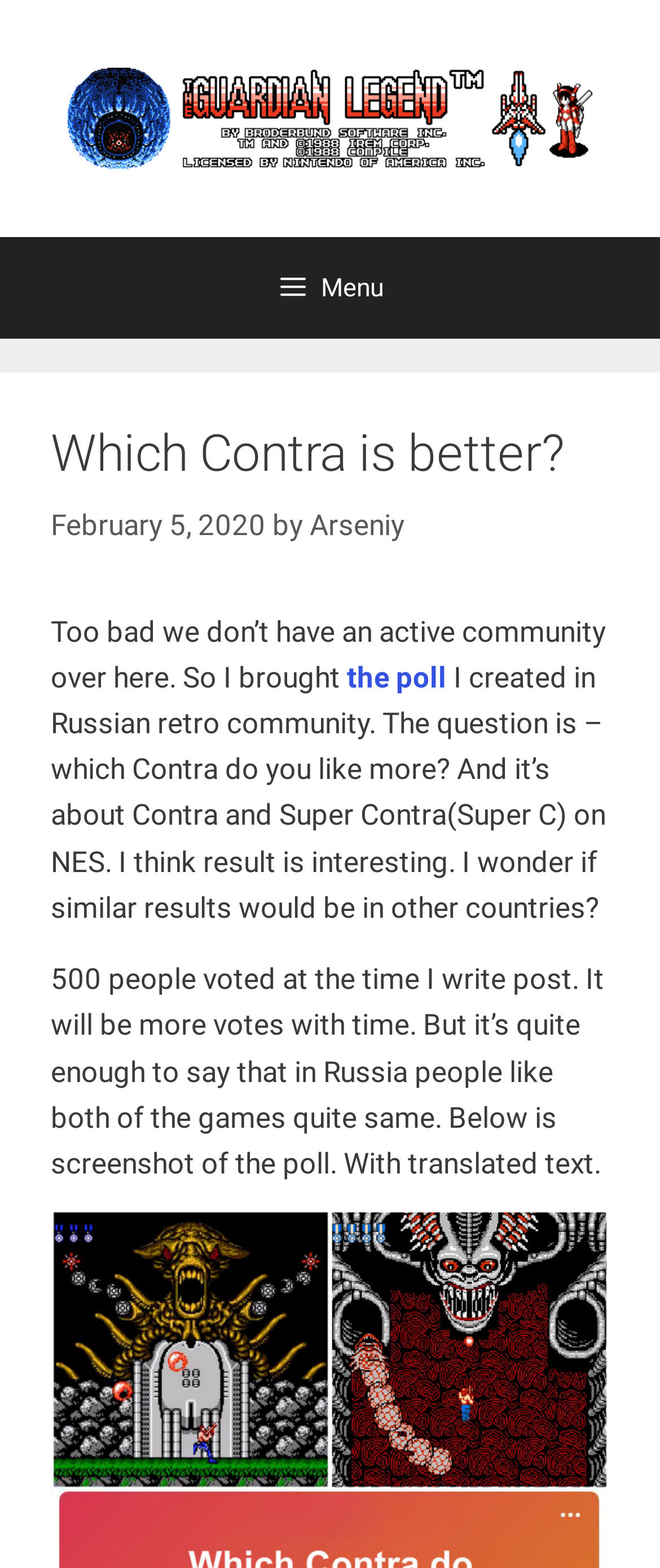Given the description: "title="The Guardian Legend fan site"", determine the bounding box coordinates of the UI element. The coordinates should be formatted as four float numbers between 0 and 1, [left, top, right, bottom].

[0.103, 0.063, 0.897, 0.085]